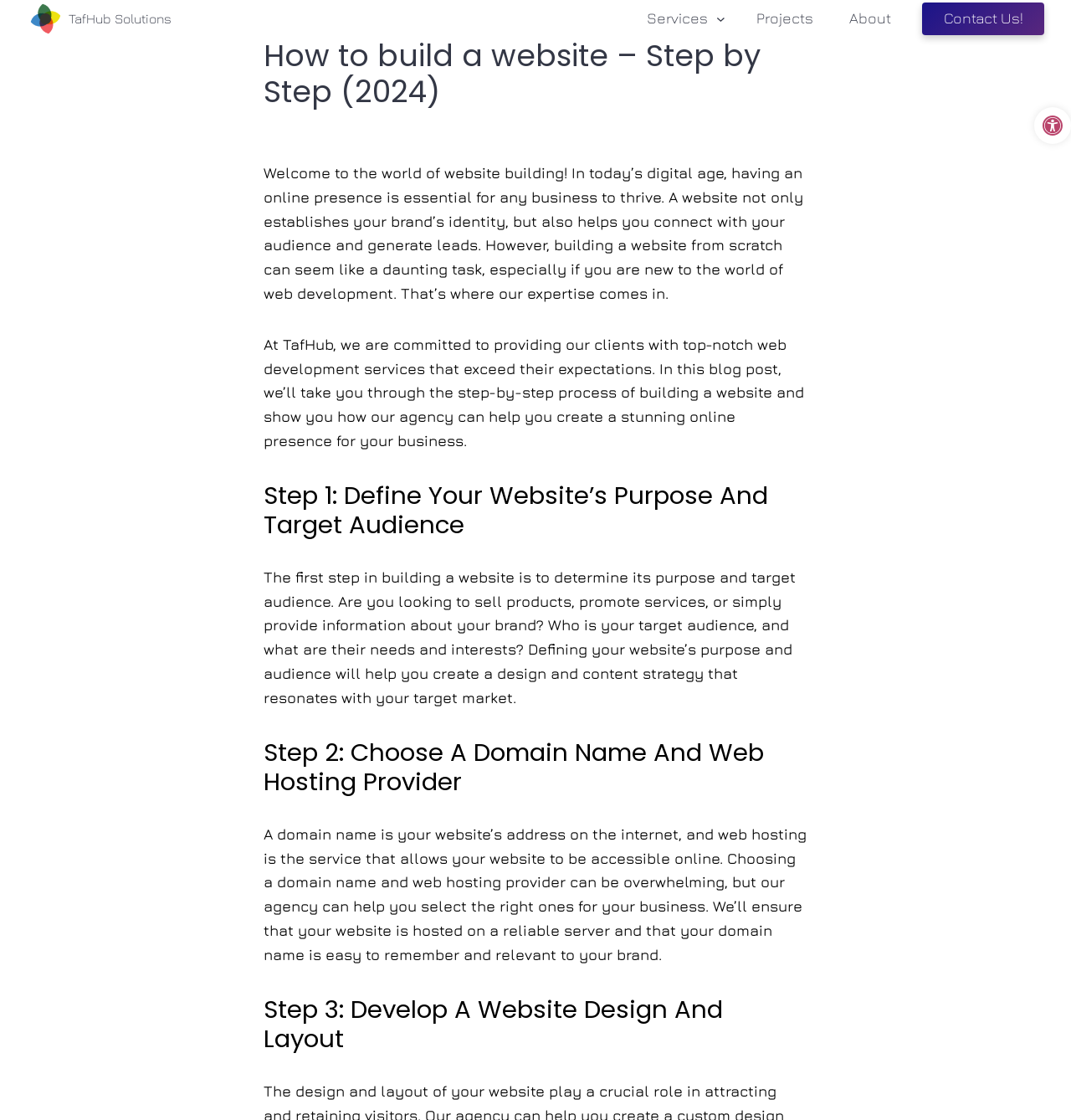Please find the bounding box coordinates (top-left x, top-left y, bottom-right x, bottom-right y) in the screenshot for the UI element described as follows: Contact Us!

[0.877, 0.002, 0.959, 0.032]